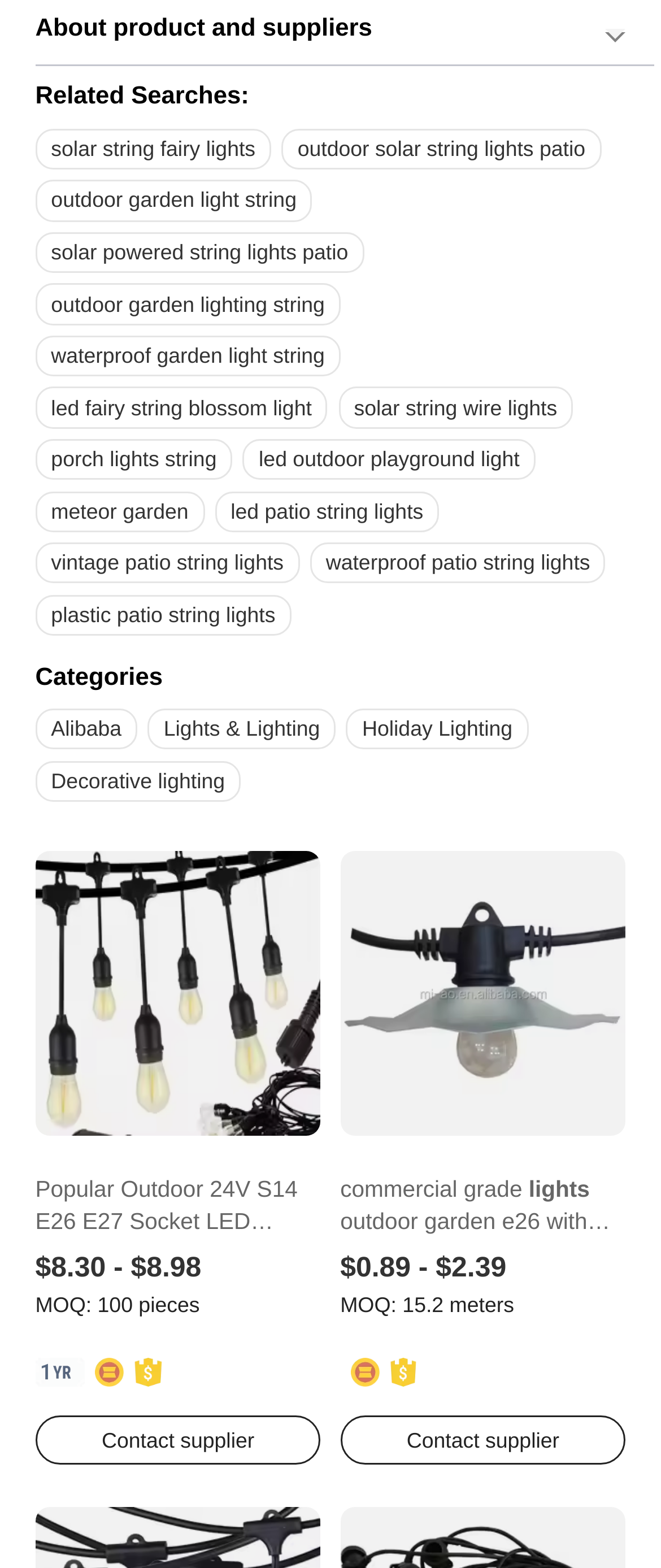What is the material of the outdoor string lights?
Can you provide a detailed and comprehensive answer to the question?

According to the static text element, the outdoor string lights are made with durable materials designed to withstand inclement outdoor weather.